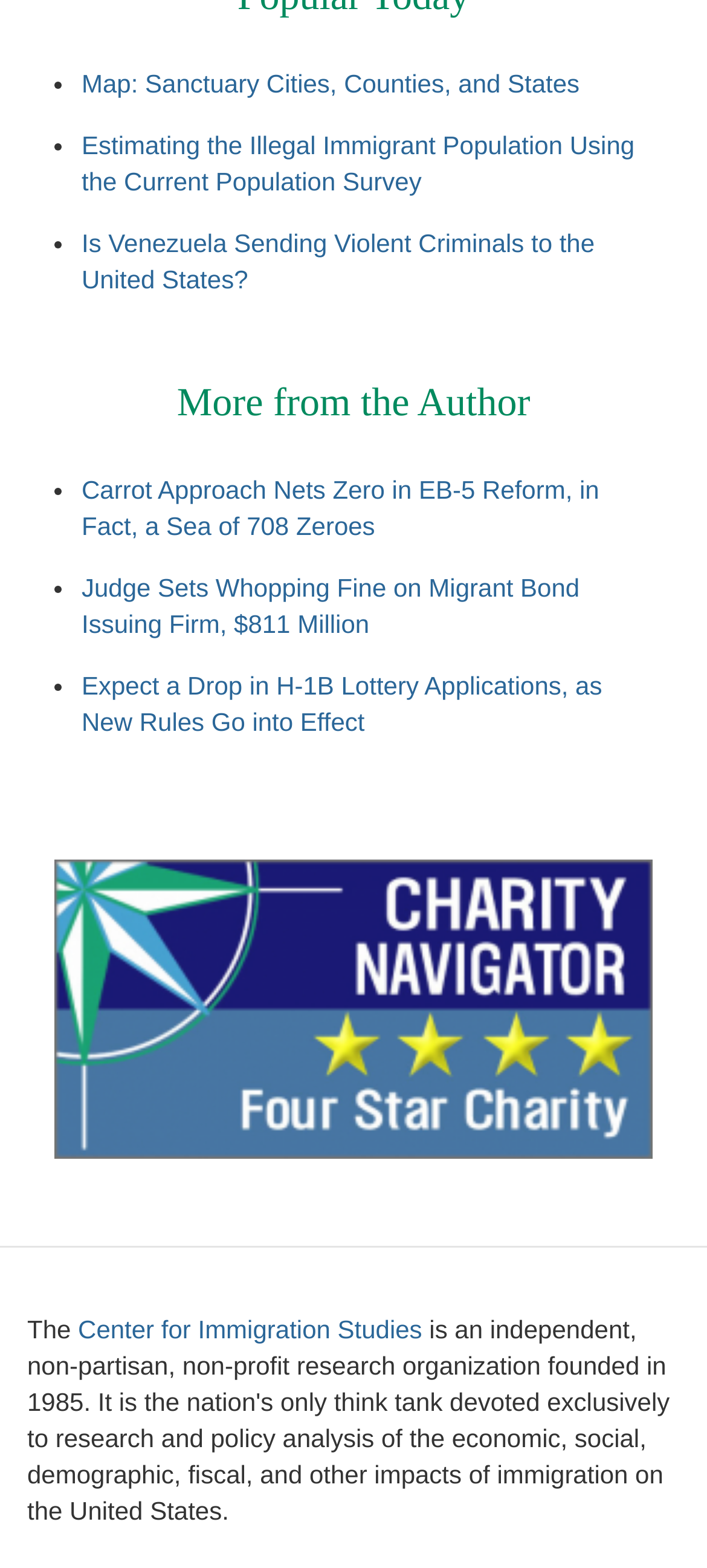Please locate the UI element described by "Center for Immigration Studies" and provide its bounding box coordinates.

[0.11, 0.839, 0.597, 0.857]